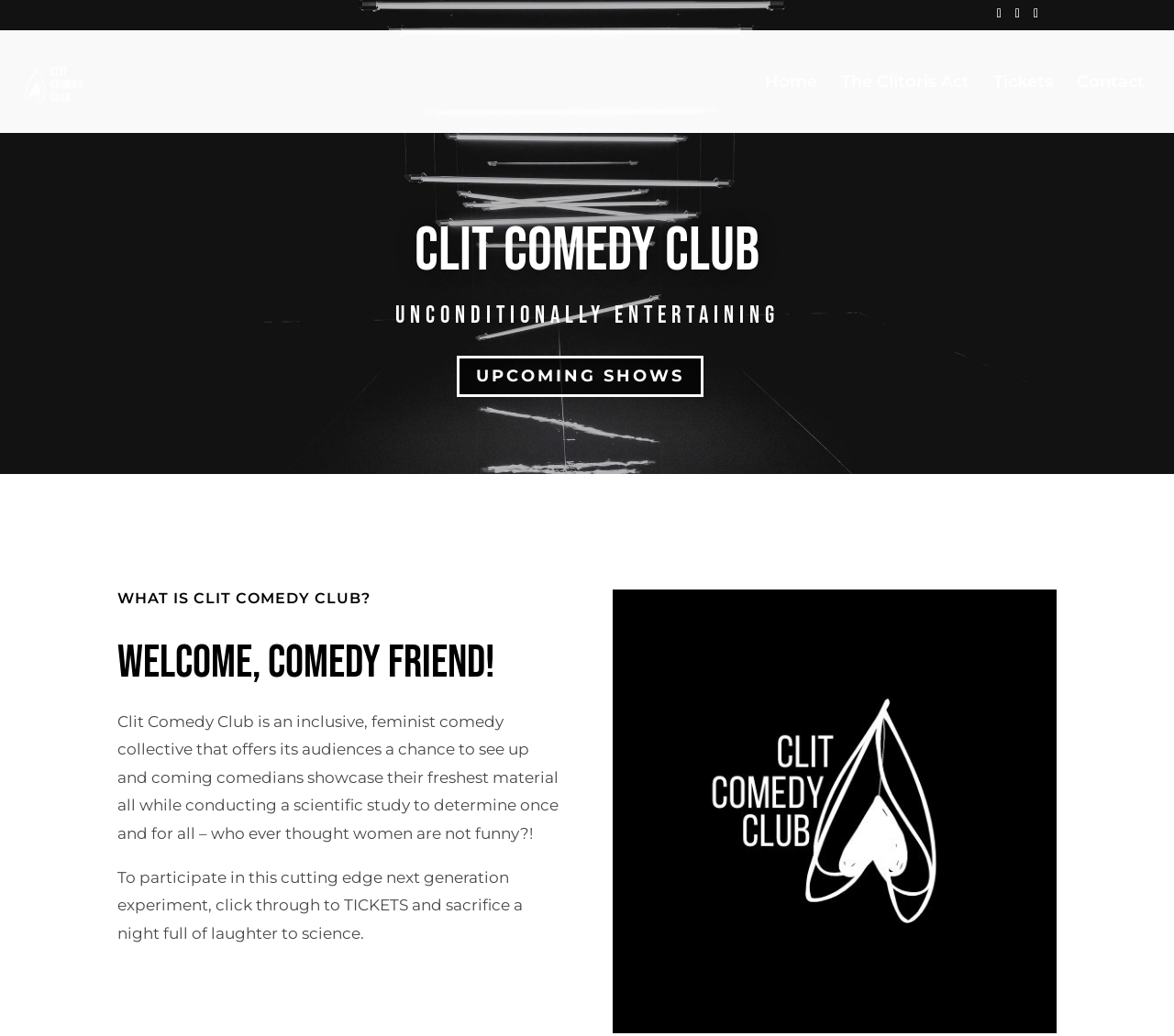Extract the main heading from the webpage content.

Clit comedy club